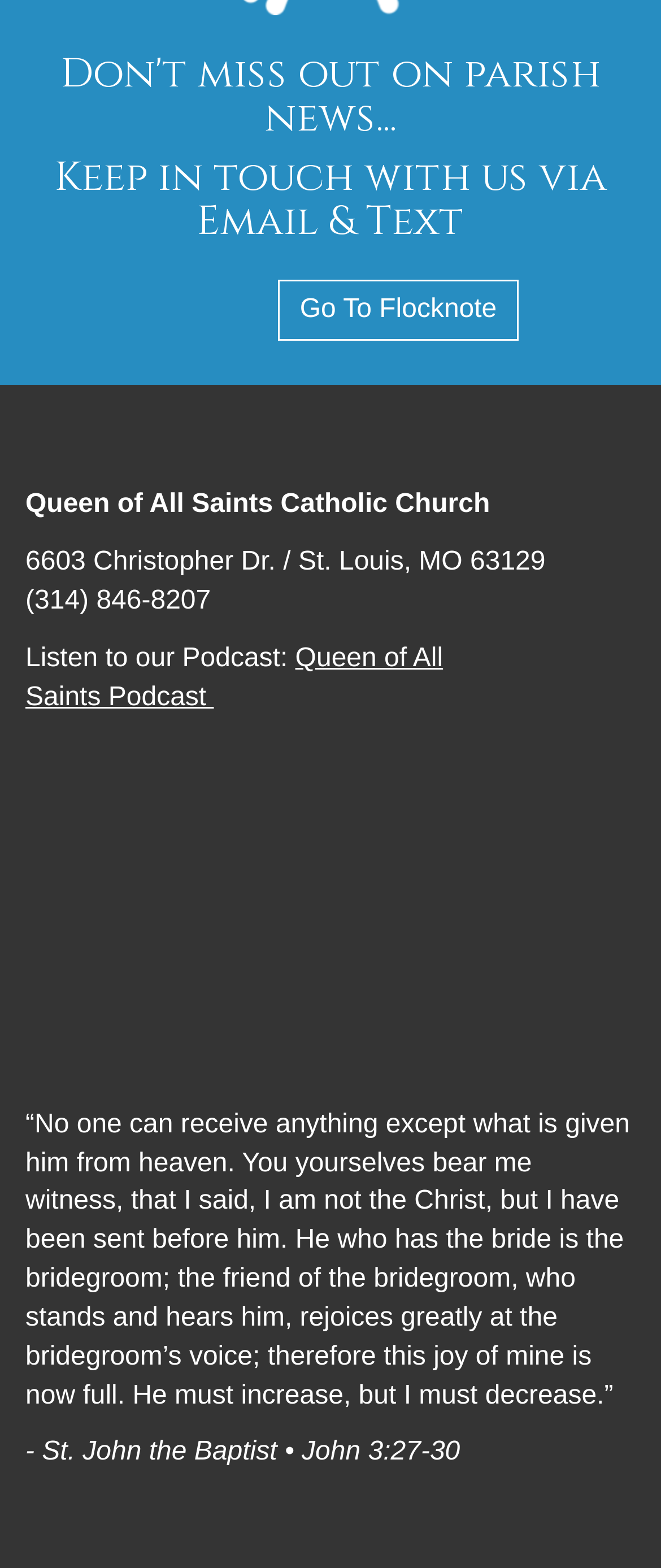What is the name of the podcast?
Can you give a detailed and elaborate answer to the question?

I found the name of the podcast by looking at the link that says 'Listen to our Podcast:' and then reading the text of the link, which is 'Queen of All Saints Podcast'.